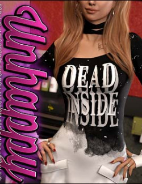Respond to the following query with just one word or a short phrase: 
What is written on the graphic on the front of the outfit?

DEAD INSIDE